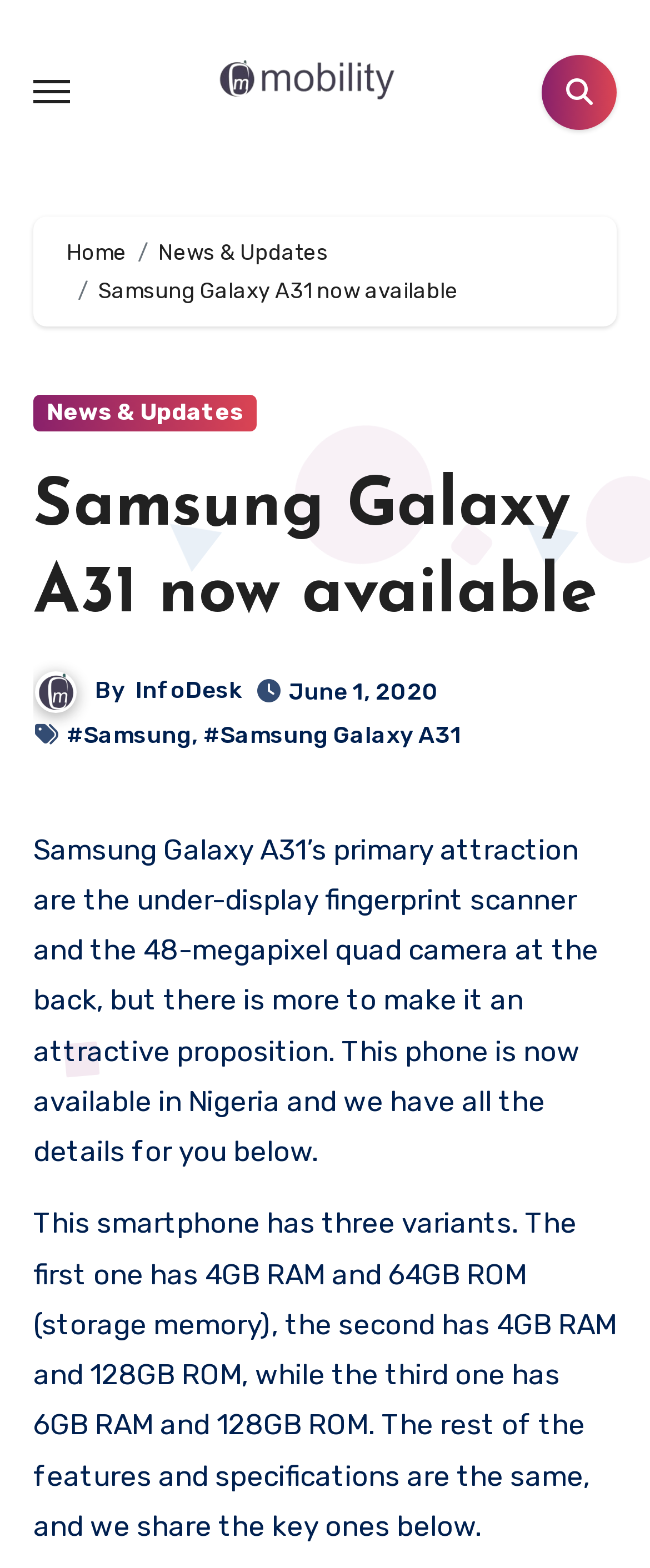Please provide the bounding box coordinates for the element that needs to be clicked to perform the instruction: "Go to News & Updates page". The coordinates must consist of four float numbers between 0 and 1, formatted as [left, top, right, bottom].

[0.051, 0.252, 0.395, 0.275]